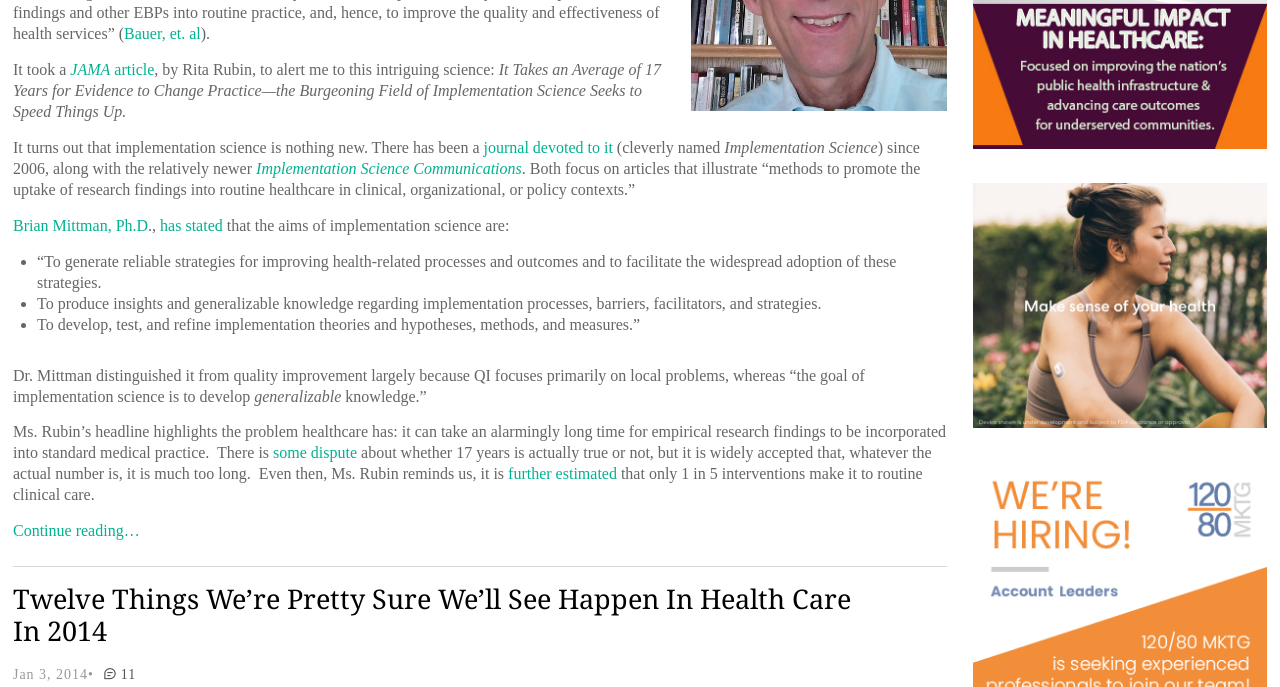Identify the bounding box coordinates of the HTML element based on this description: "alt="Thehealthcareblog"".

[0.76, 0.2, 0.99, 0.221]